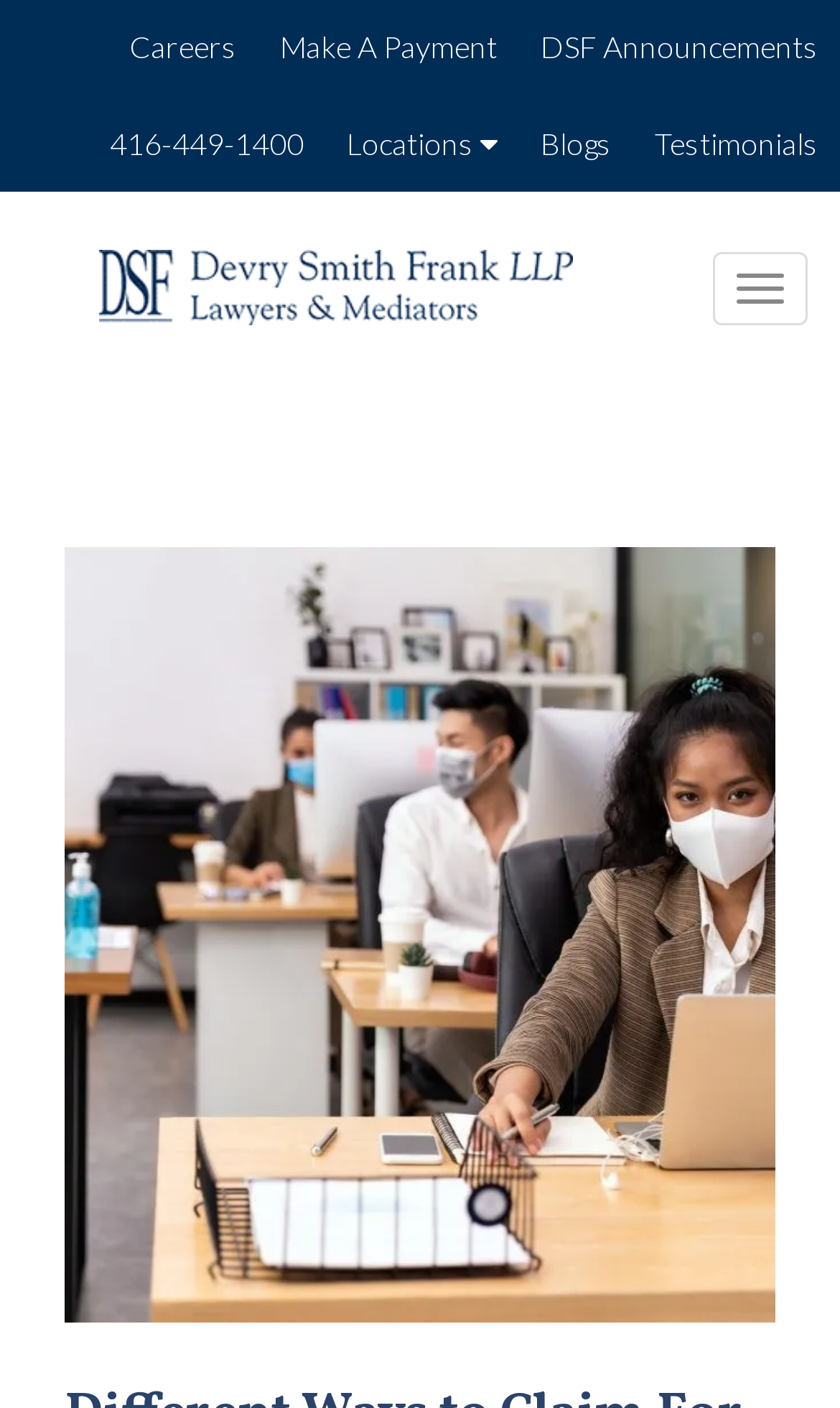Kindly respond to the following question with a single word or a brief phrase: 
What is the phone number displayed on the webpage?

416-449-1400